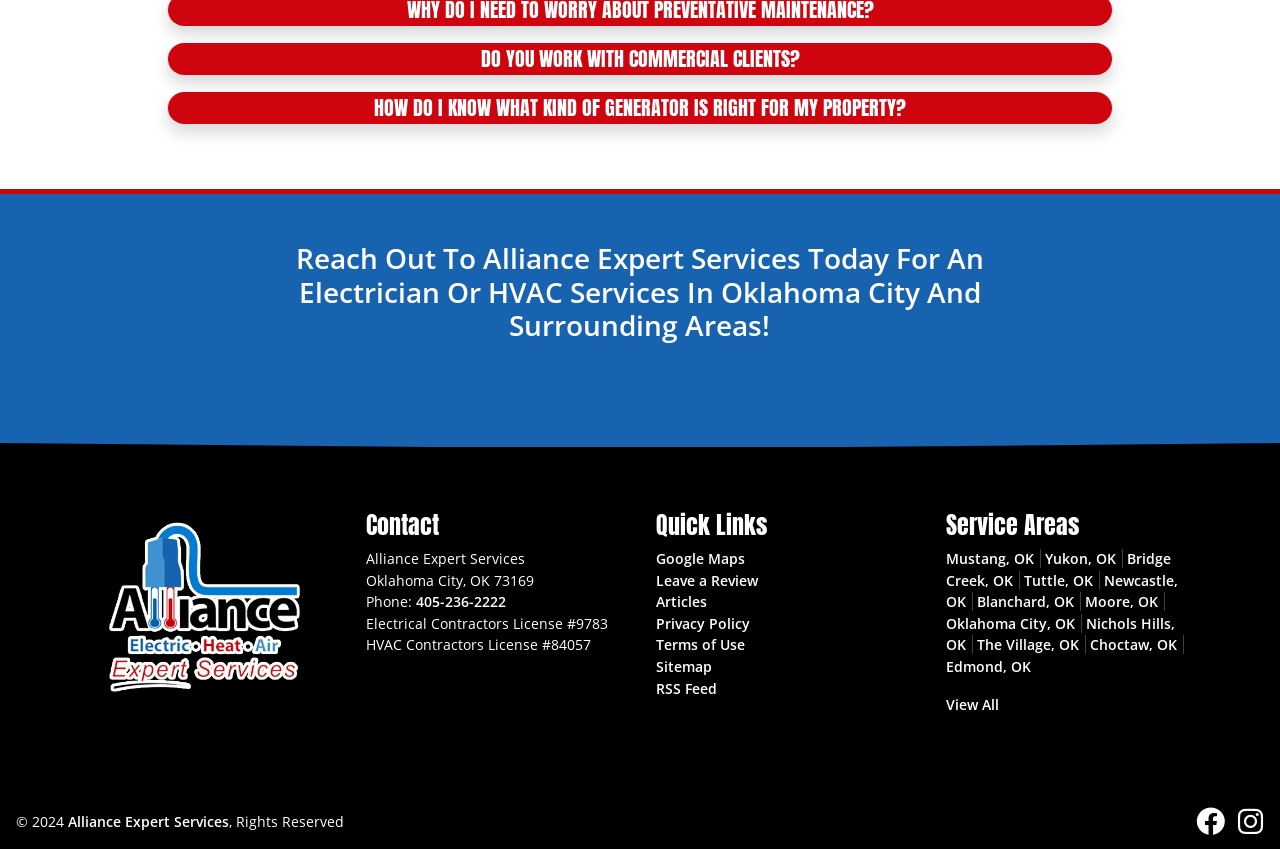Identify the bounding box coordinates of the clickable region to carry out the given instruction: "Click the '405-236-2222' phone number link".

[0.325, 0.697, 0.395, 0.72]